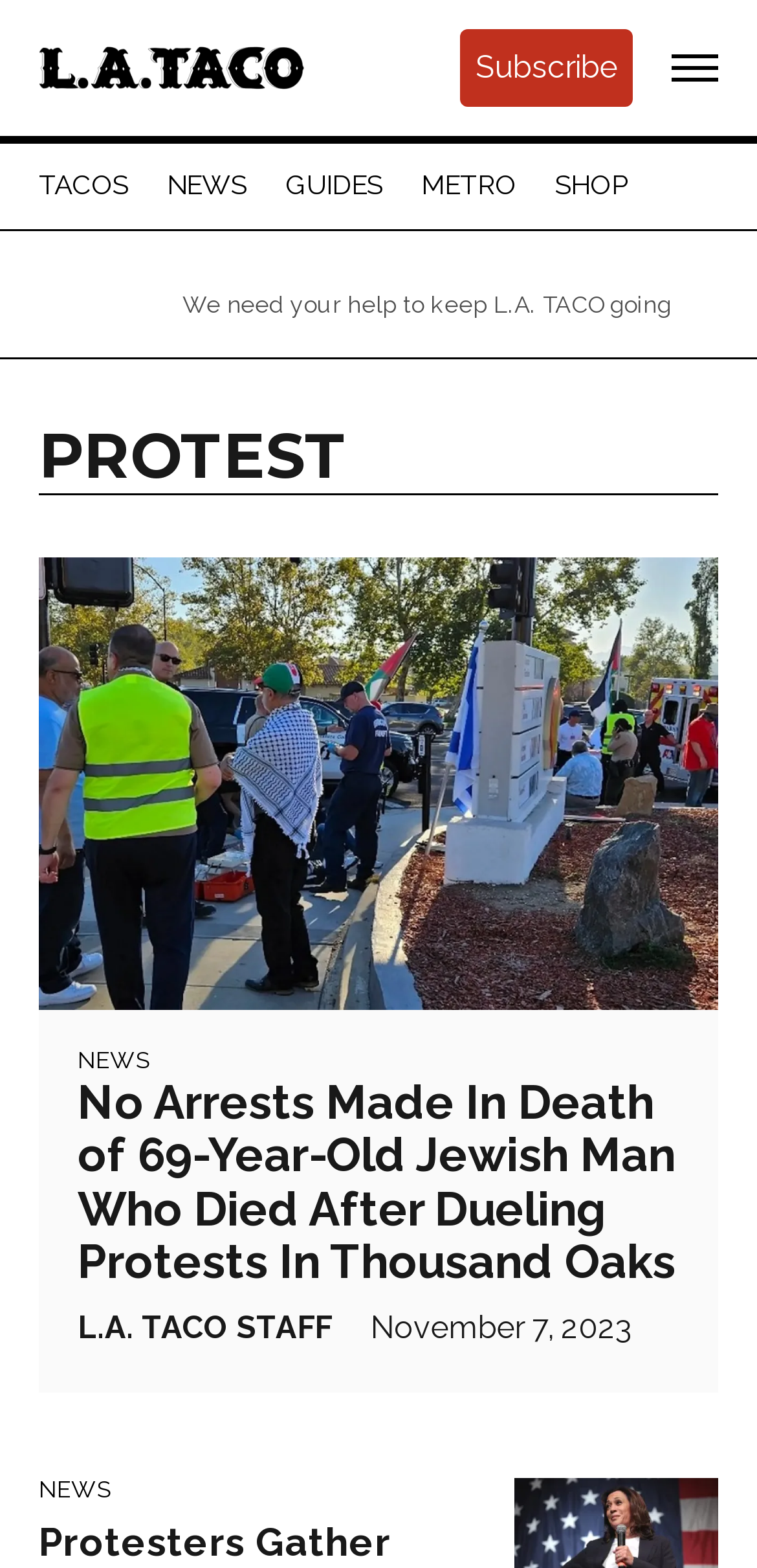Please locate the bounding box coordinates of the element that should be clicked to achieve the given instruction: "go to L.A. TACO home".

[0.051, 0.006, 0.401, 0.081]